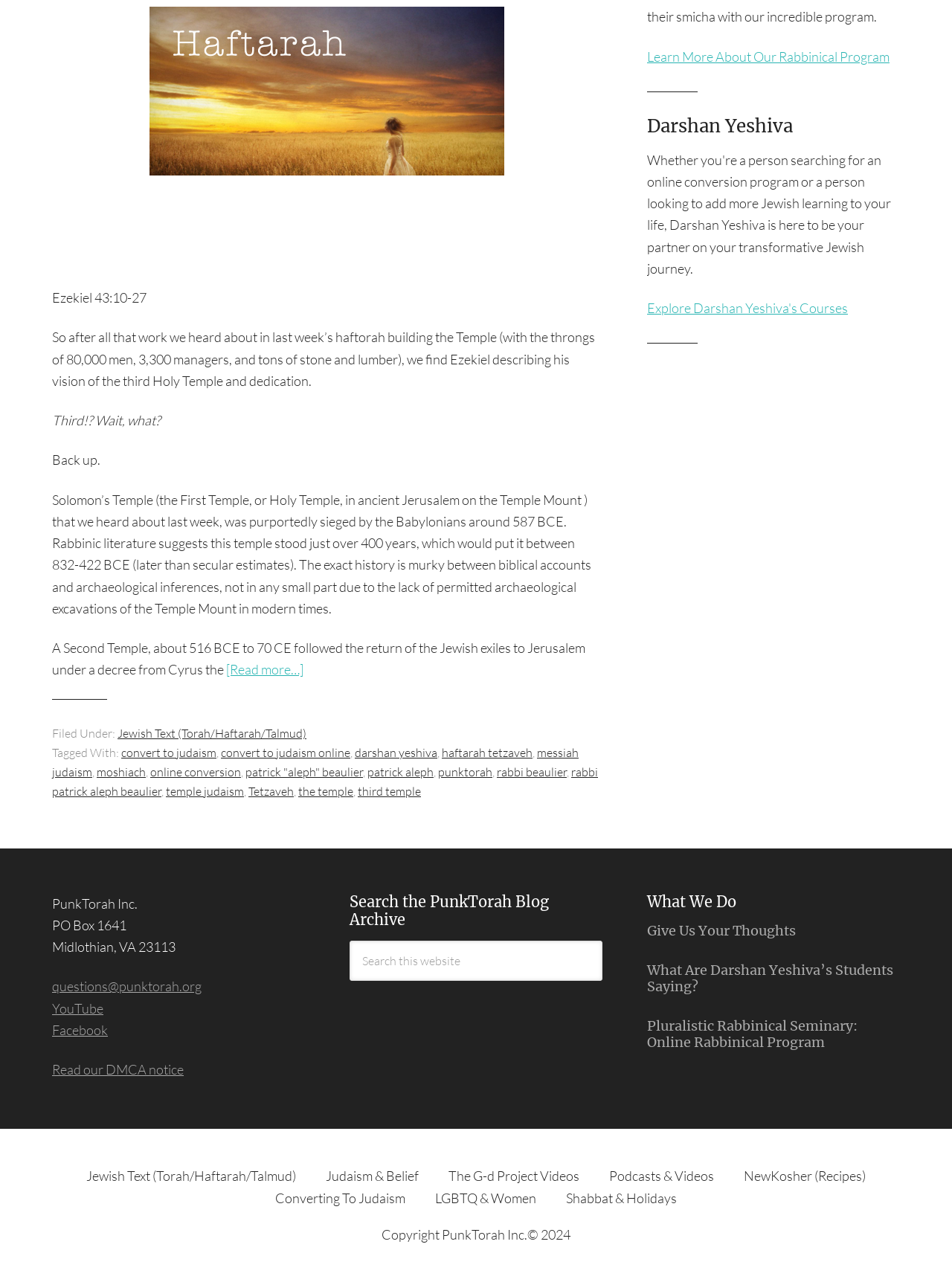Locate the bounding box of the user interface element based on this description: "[Read more…]".

[0.238, 0.516, 0.319, 0.529]